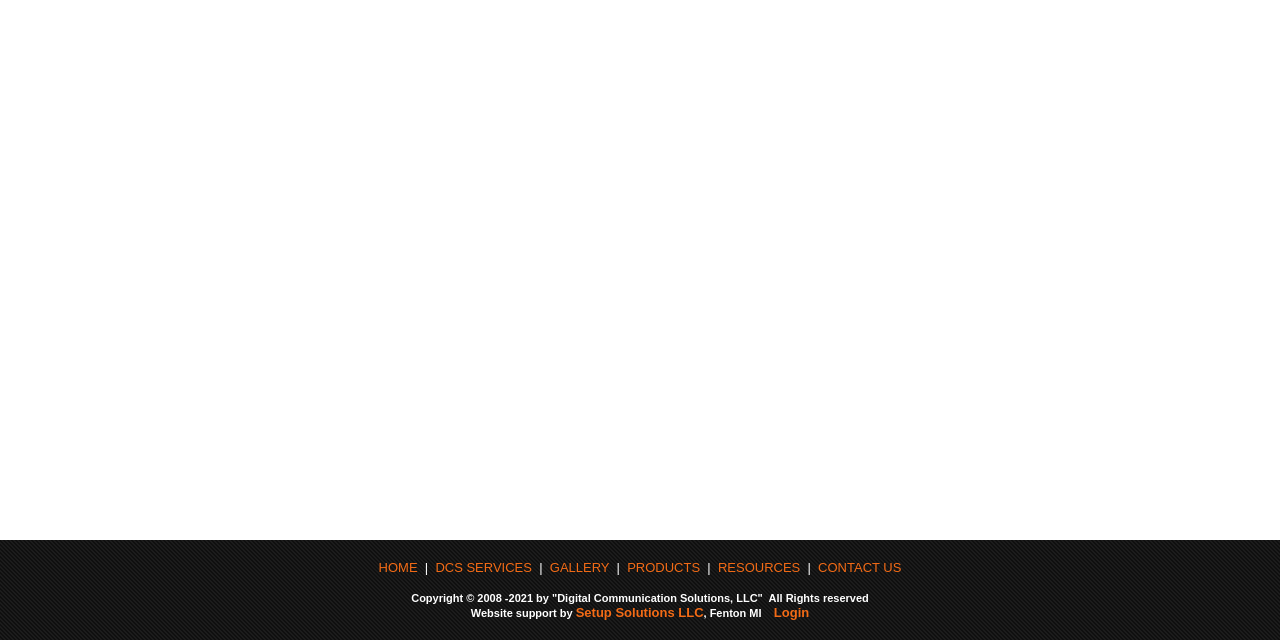Locate the bounding box of the UI element described by: "CONTACT US" in the given webpage screenshot.

[0.639, 0.875, 0.704, 0.898]